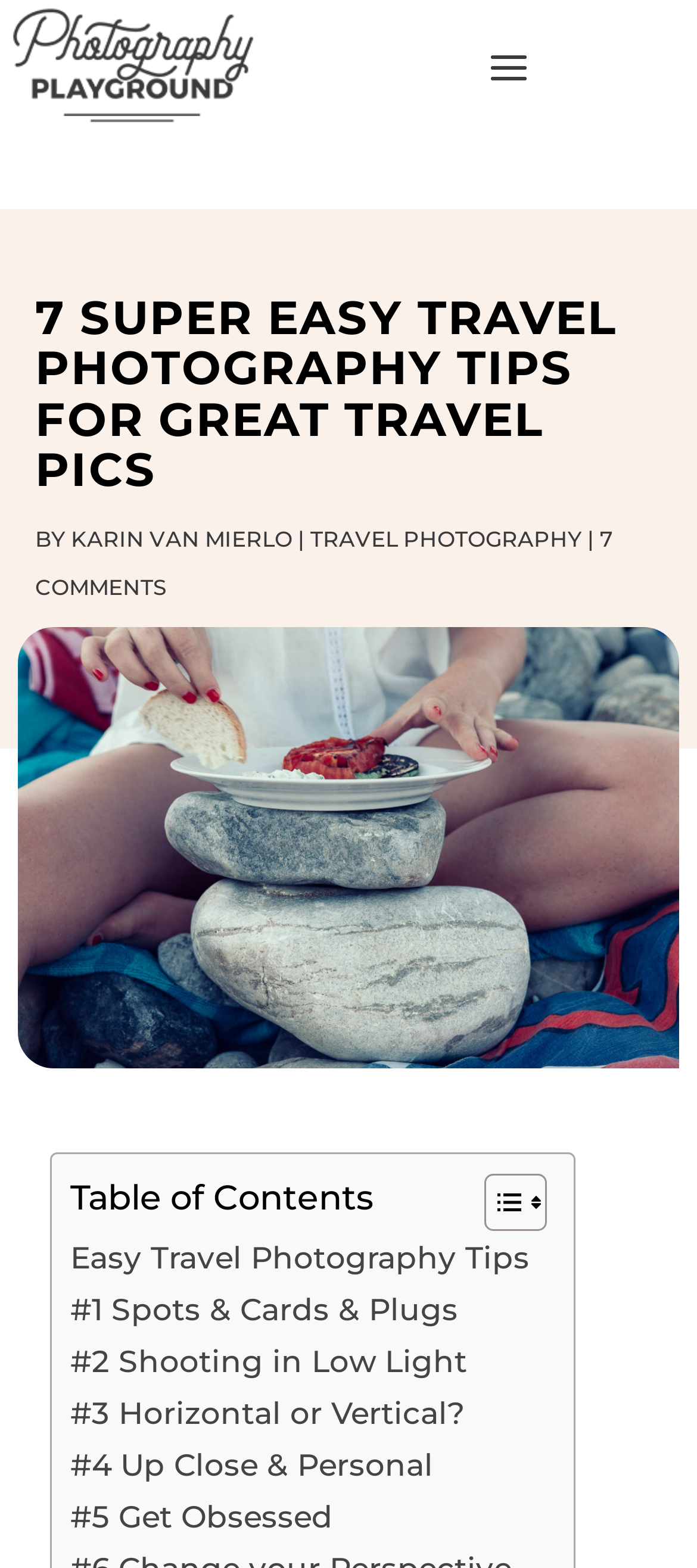Pinpoint the bounding box coordinates of the element that must be clicked to accomplish the following instruction: "Read the tip on shooting in low light". The coordinates should be in the format of four float numbers between 0 and 1, i.e., [left, top, right, bottom].

[0.101, 0.852, 0.67, 0.885]